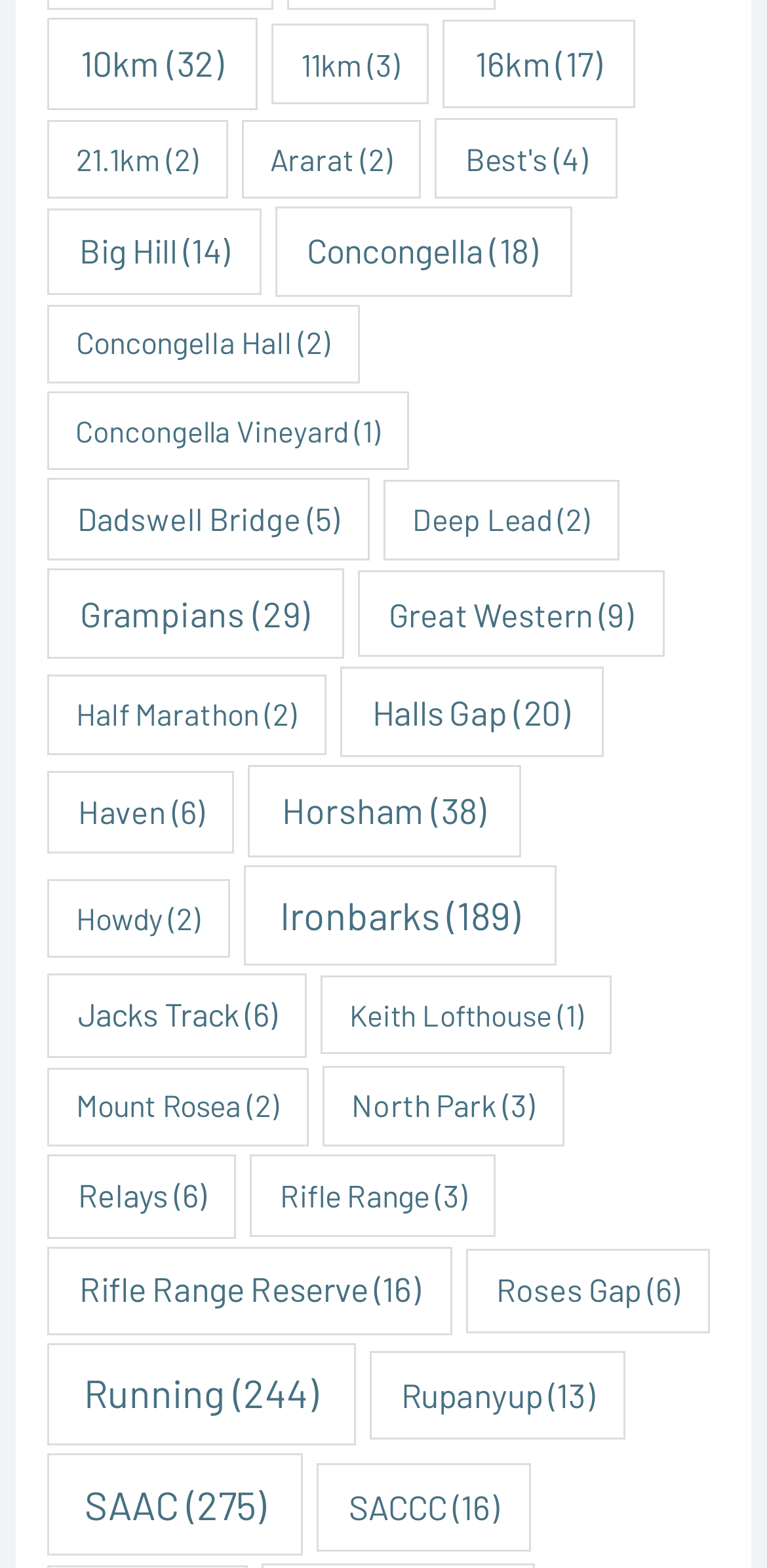What is the vertical position of 'Concongella Hall' relative to 'Concongella'?
Answer the question with just one word or phrase using the image.

Below